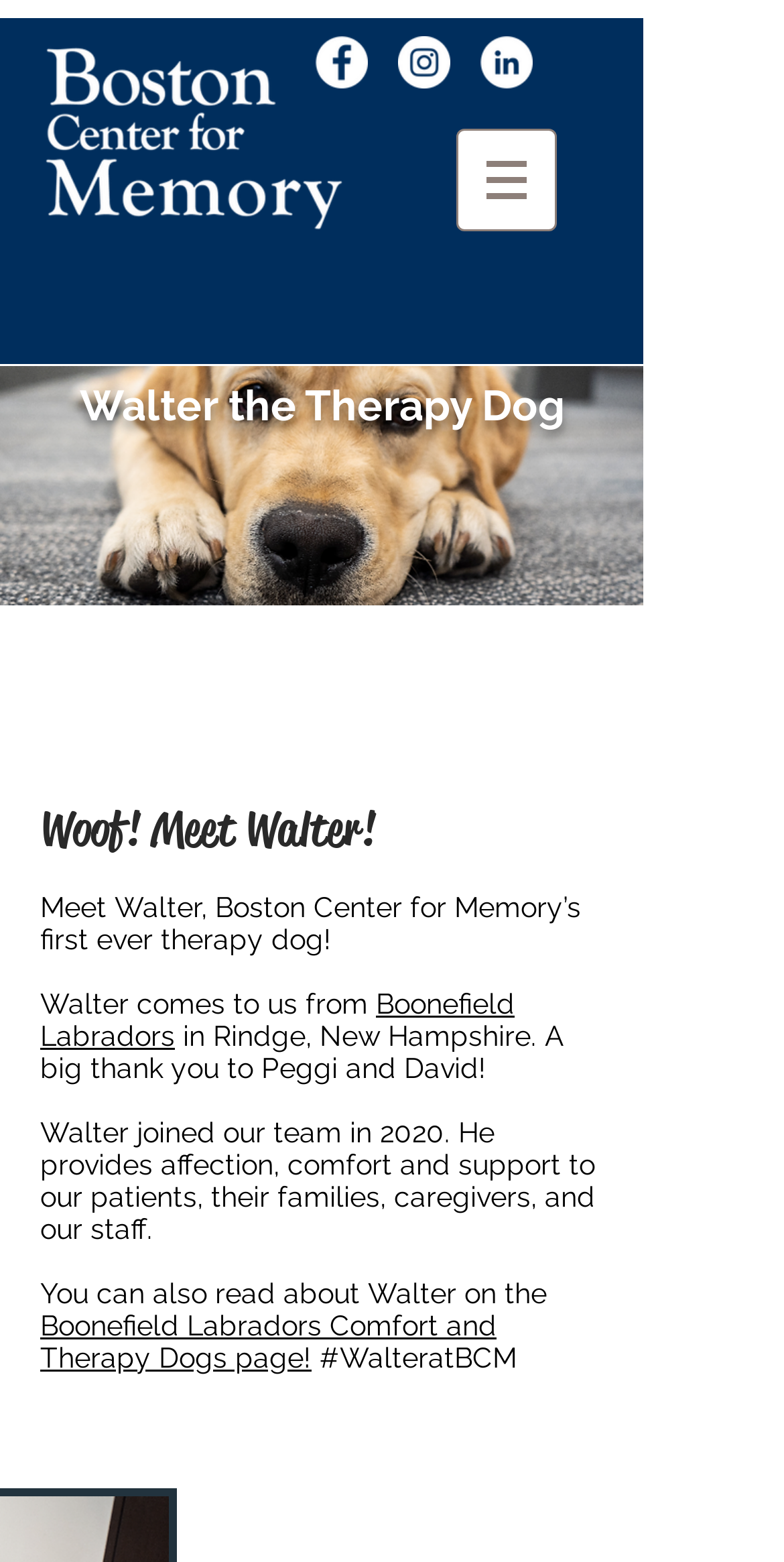What is the name of the organization where Walter works?
Please answer using one word or phrase, based on the screenshot.

Boston Center for Memory